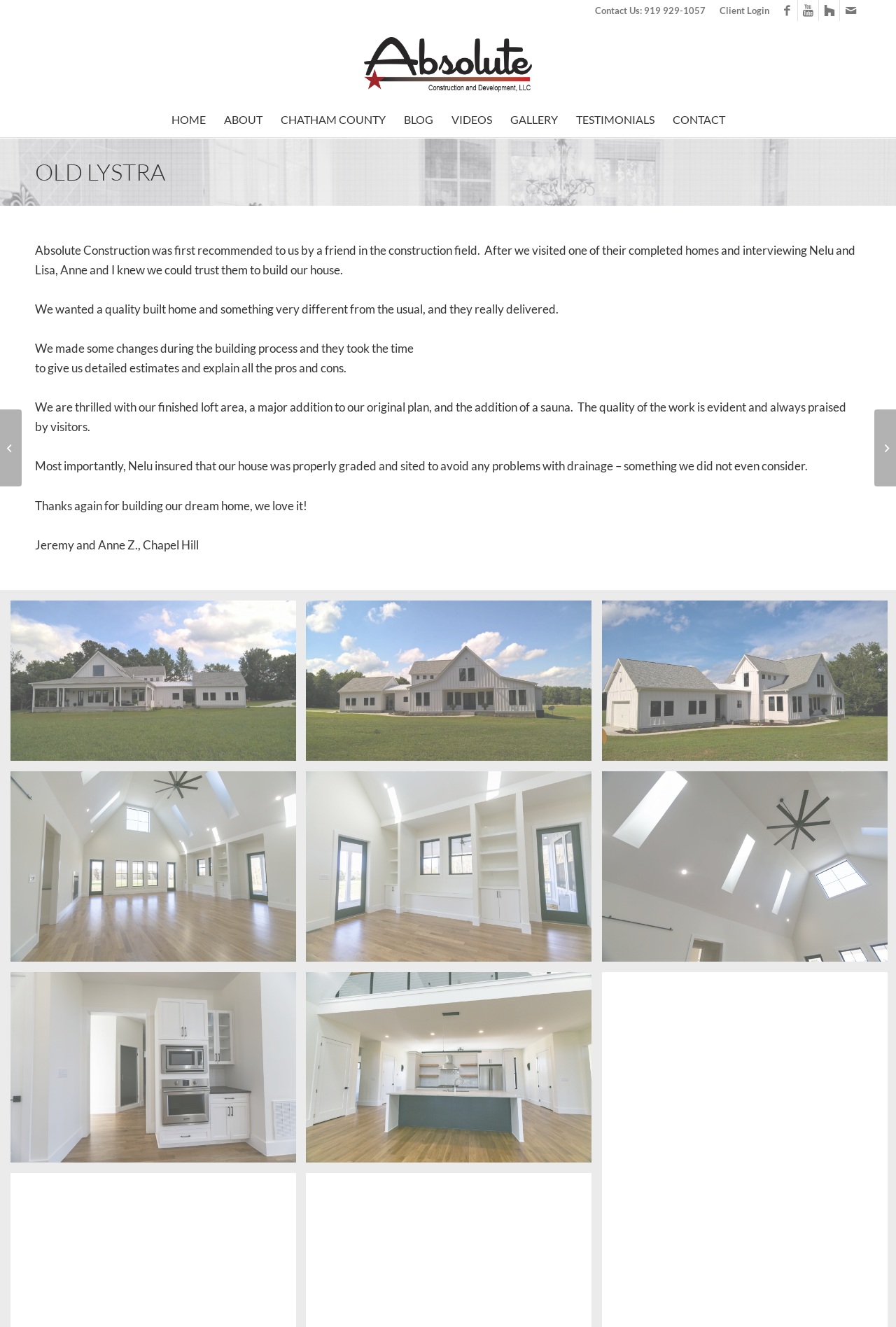What is the company name?
Answer the question with a single word or phrase, referring to the image.

Absolute Construction